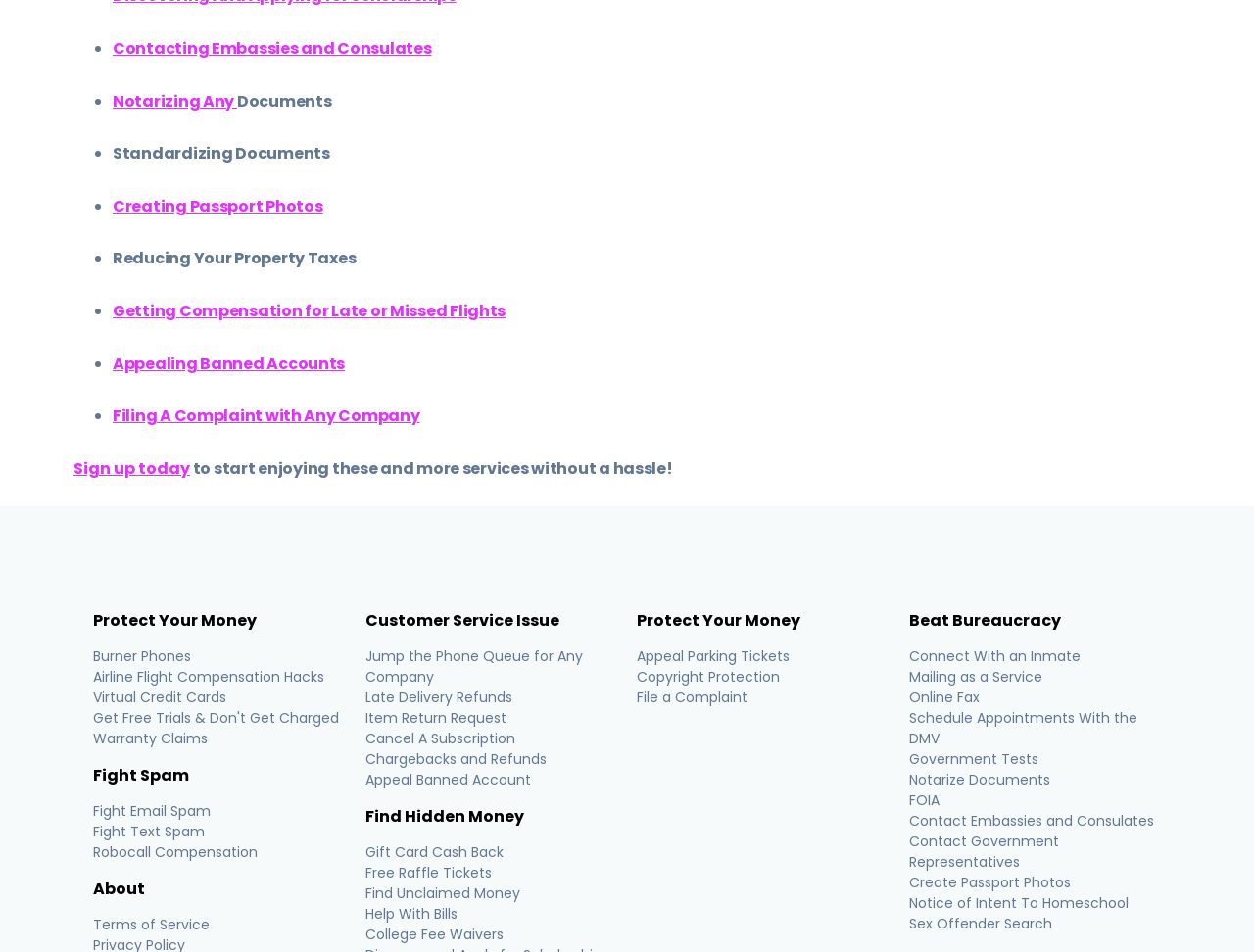Please identify the bounding box coordinates of where to click in order to follow the instruction: "Learn about appealing banned accounts".

[0.09, 0.37, 0.275, 0.394]